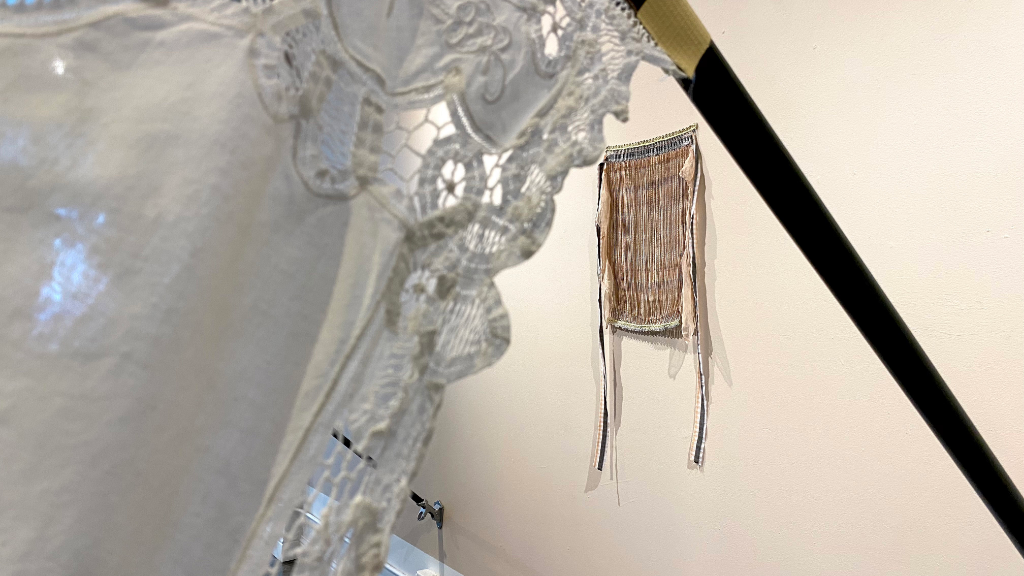Give a succinct answer to this question in a single word or phrase: 
What effect does the lighting have on the textiles?

Enhances textures